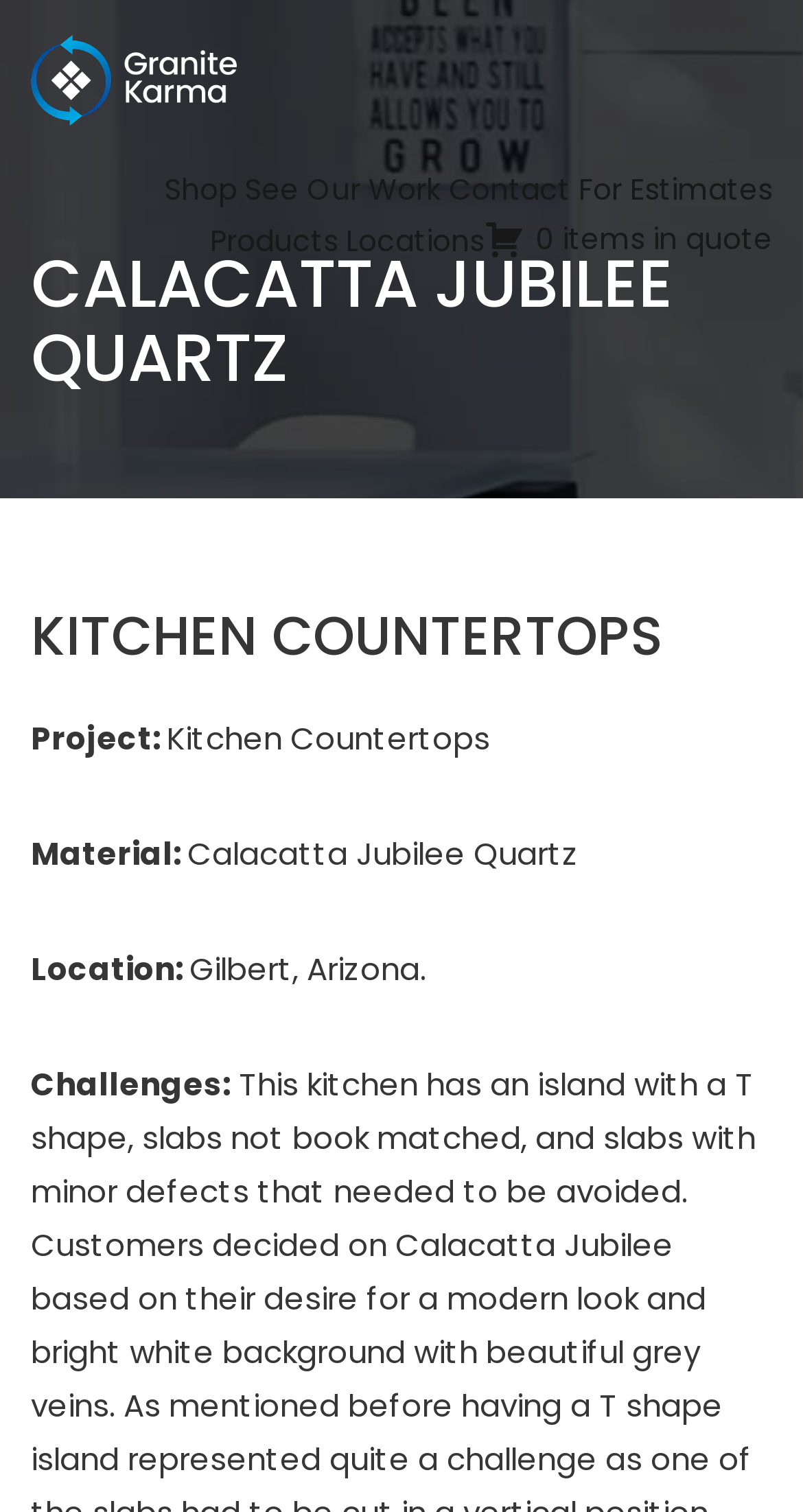Based on the image, give a detailed response to the question: Where is the location of the kitchen countertops project?

I looked for a section that provides information about the project location. The location is specified as 'Gilbert, Arizona'.